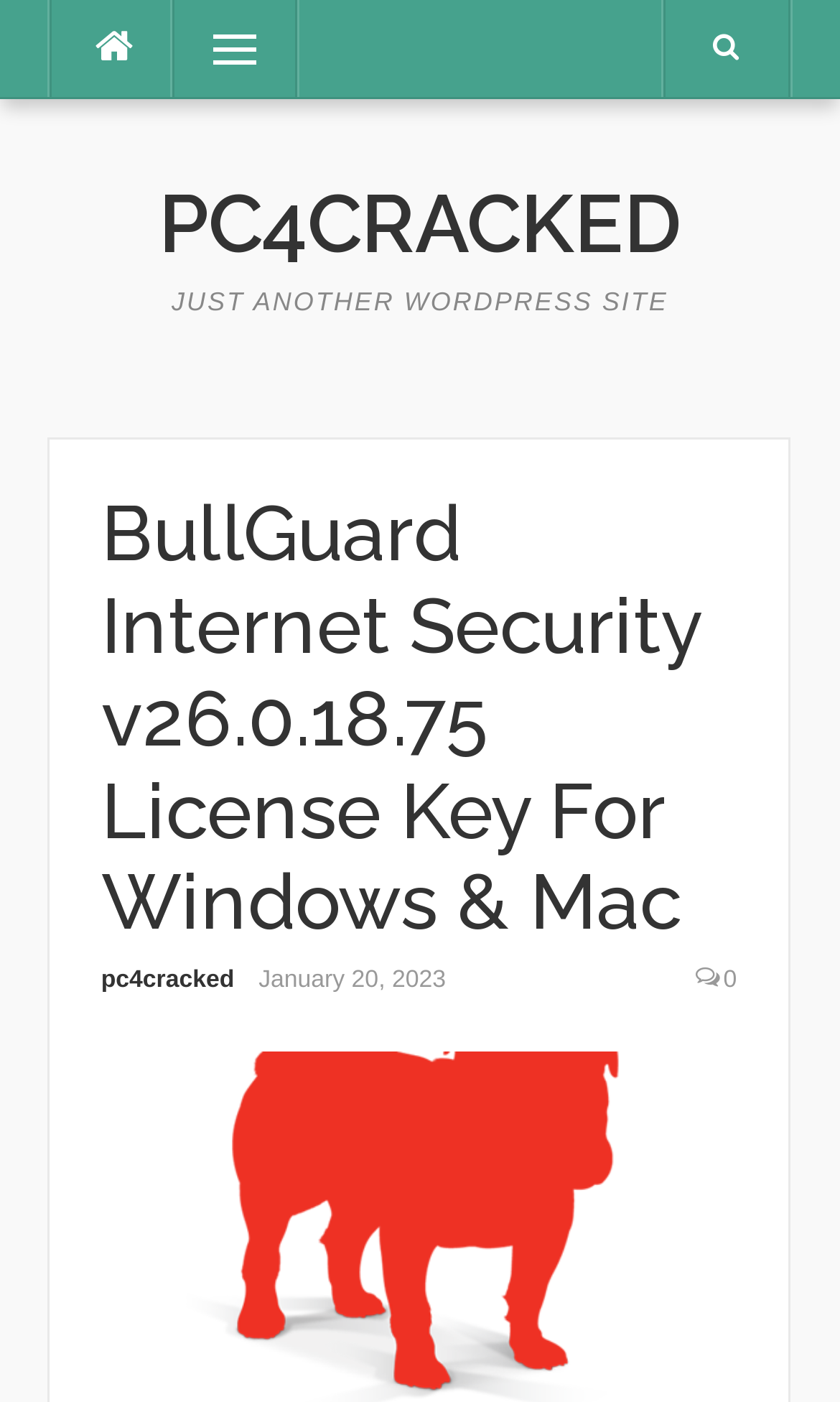What is the website's name?
Using the image as a reference, answer the question in detail.

I determined the website's name by looking at the root element's text, which is 'BullGuard Internet Security License Key For Windows & Mac'. This suggests that the website is focused on providing license keys for BullGuard Internet Security software.